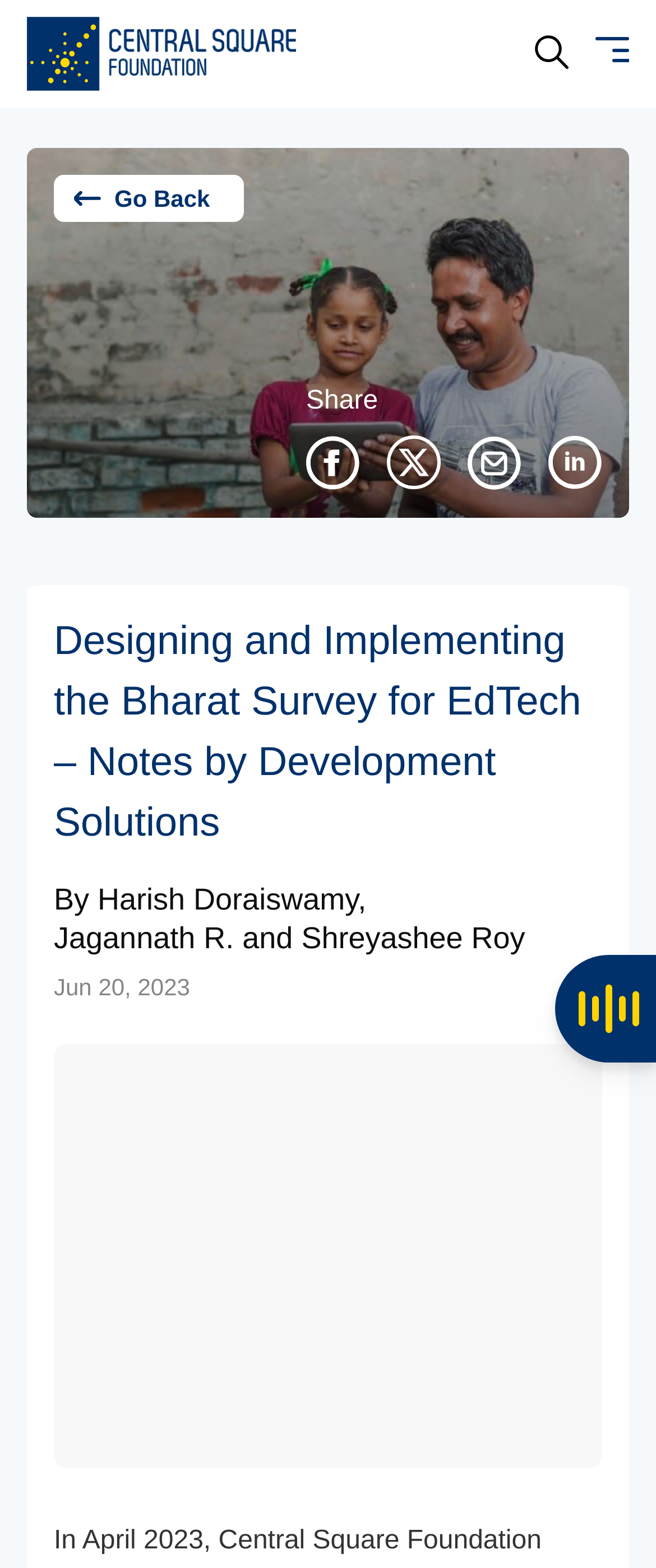Specify the bounding box coordinates of the element's area that should be clicked to execute the given instruction: "Search something". The coordinates should be four float numbers between 0 and 1, i.e., [left, top, right, bottom].

[0.815, 0.023, 0.867, 0.044]